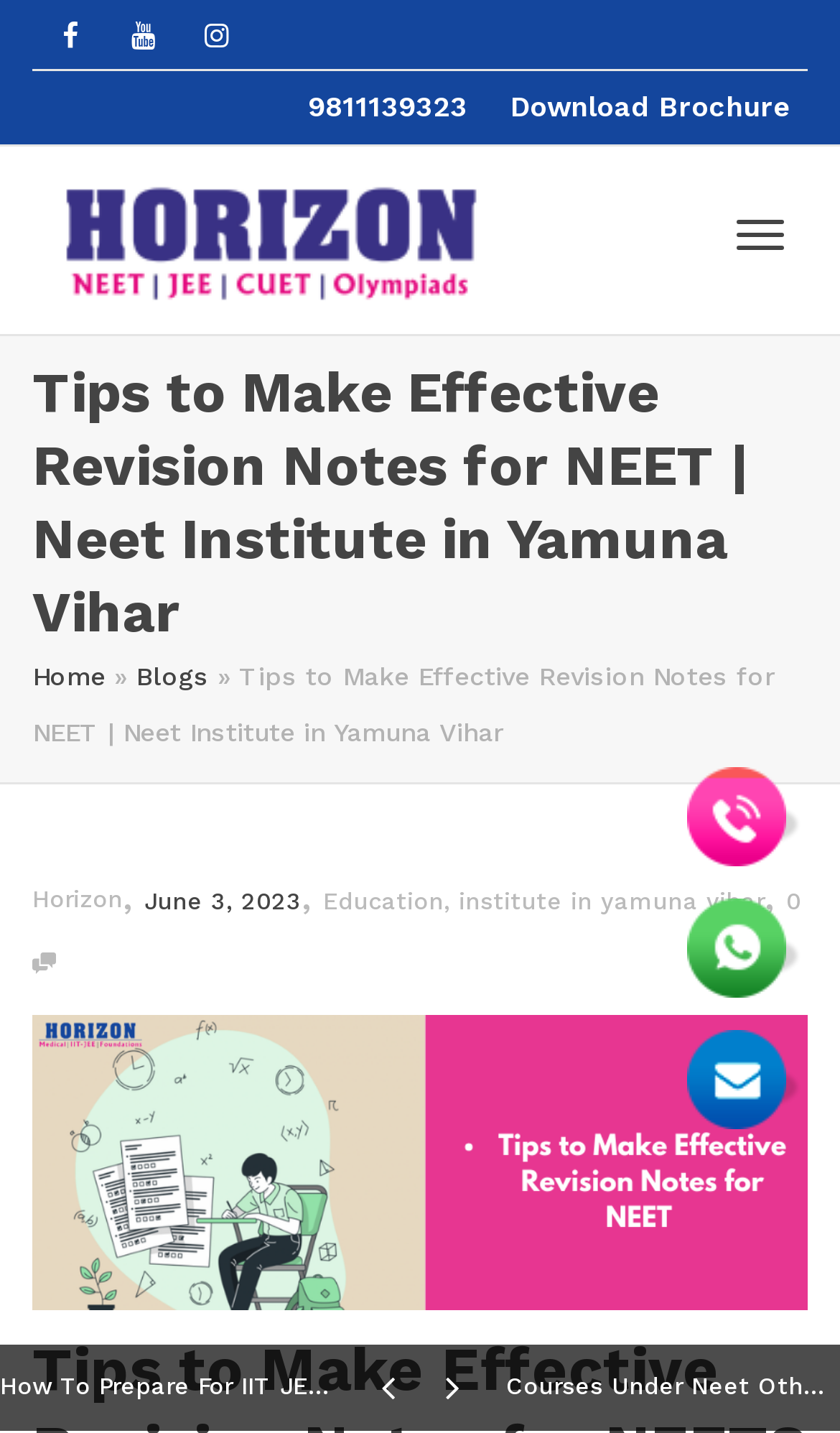Pinpoint the bounding box coordinates of the element that must be clicked to accomplish the following instruction: "Open Facebook page". The coordinates should be in the format of four float numbers between 0 and 1, i.e., [left, top, right, bottom].

[0.041, 0.0, 0.126, 0.05]